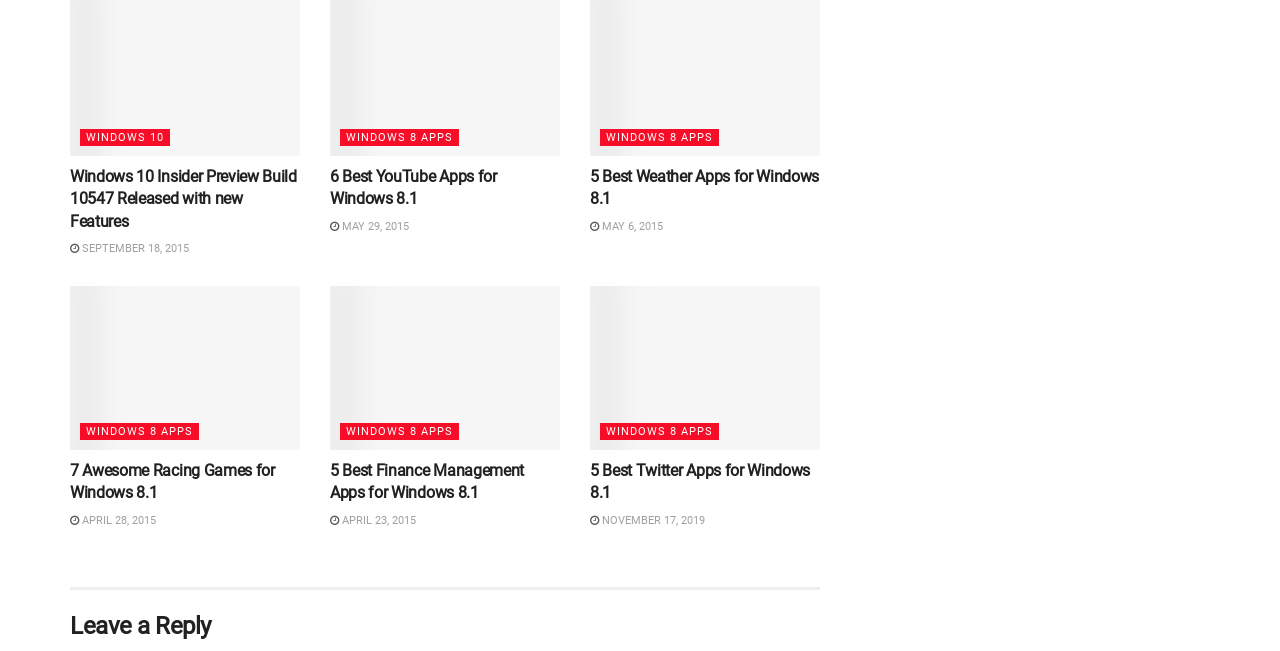Determine the bounding box coordinates for the element that should be clicked to follow this instruction: "Explore WINDOWS 8 APPS". The coordinates should be given as four float numbers between 0 and 1, in the format [left, top, right, bottom].

[0.266, 0.198, 0.359, 0.224]